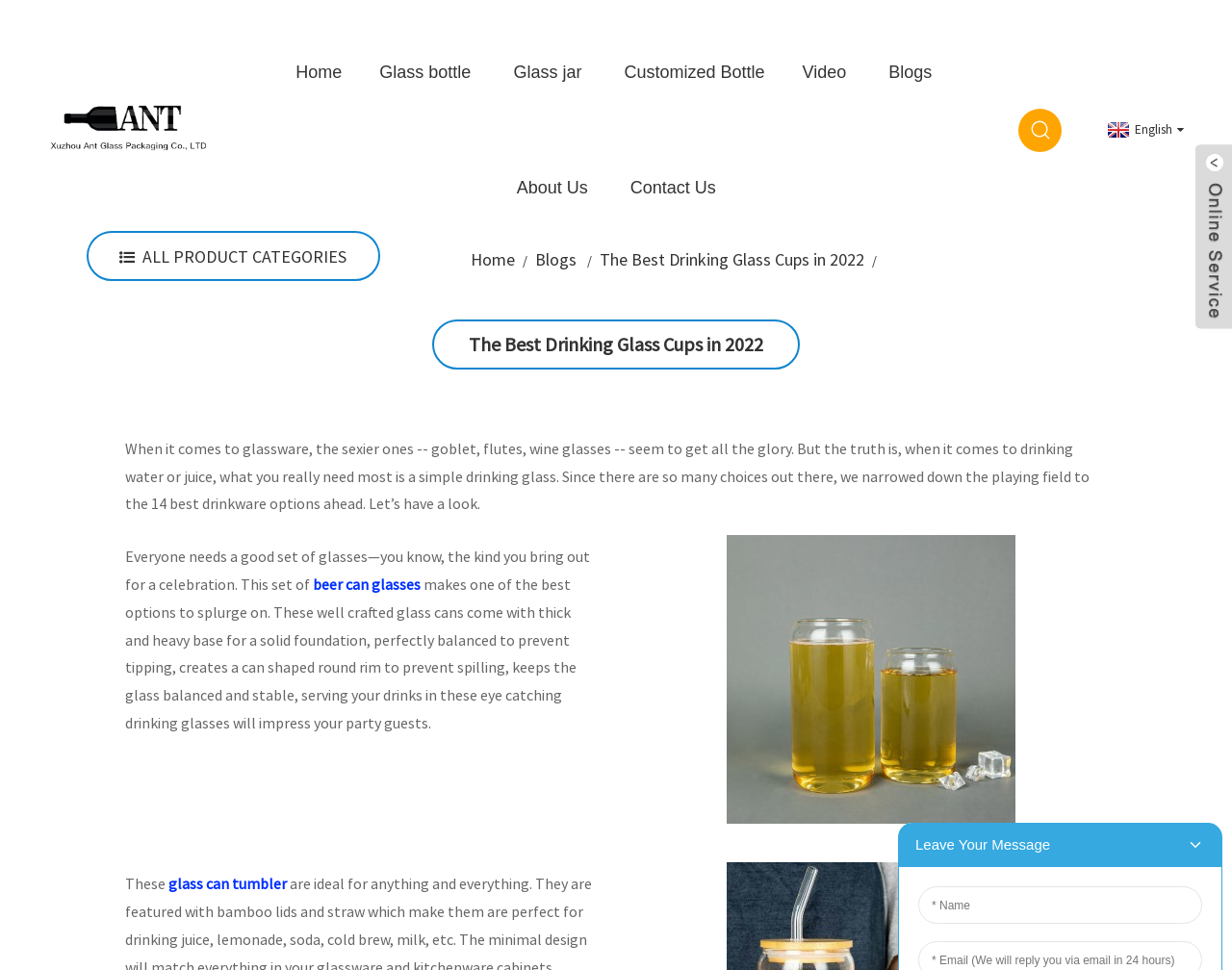What is the main topic of this webpage?
Use the information from the screenshot to give a comprehensive response to the question.

Based on the webpage's content, it appears to be discussing the best drinking glass cups in 2022, with a focus on the importance of simple drinking glasses for everyday use.